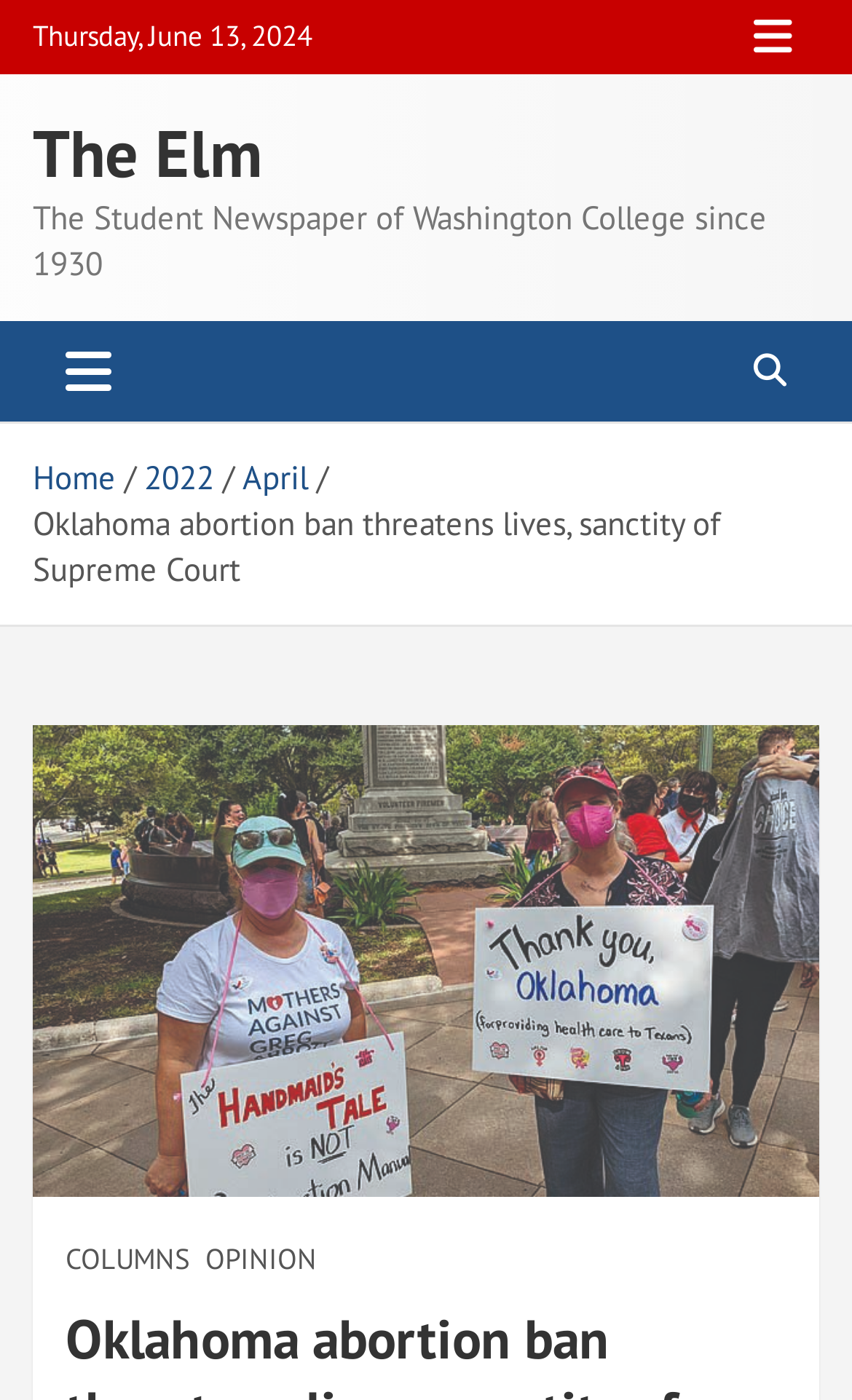Please determine the bounding box coordinates of the section I need to click to accomplish this instruction: "View the columns section".

[0.077, 0.886, 0.223, 0.915]